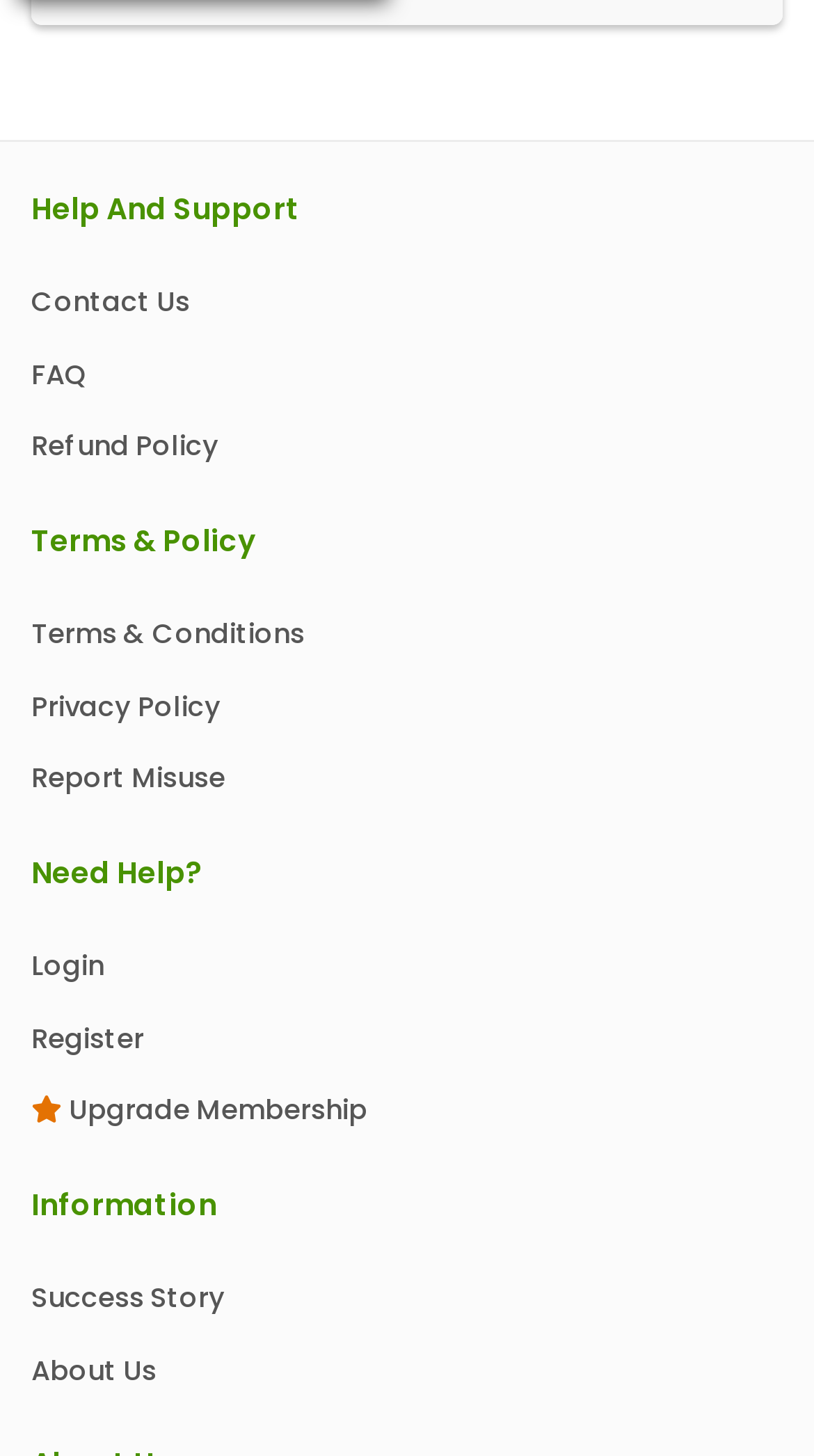Determine the bounding box coordinates of the section to be clicked to follow the instruction: "Contact support team". The coordinates should be given as four float numbers between 0 and 1, formatted as [left, top, right, bottom].

[0.038, 0.194, 0.233, 0.221]